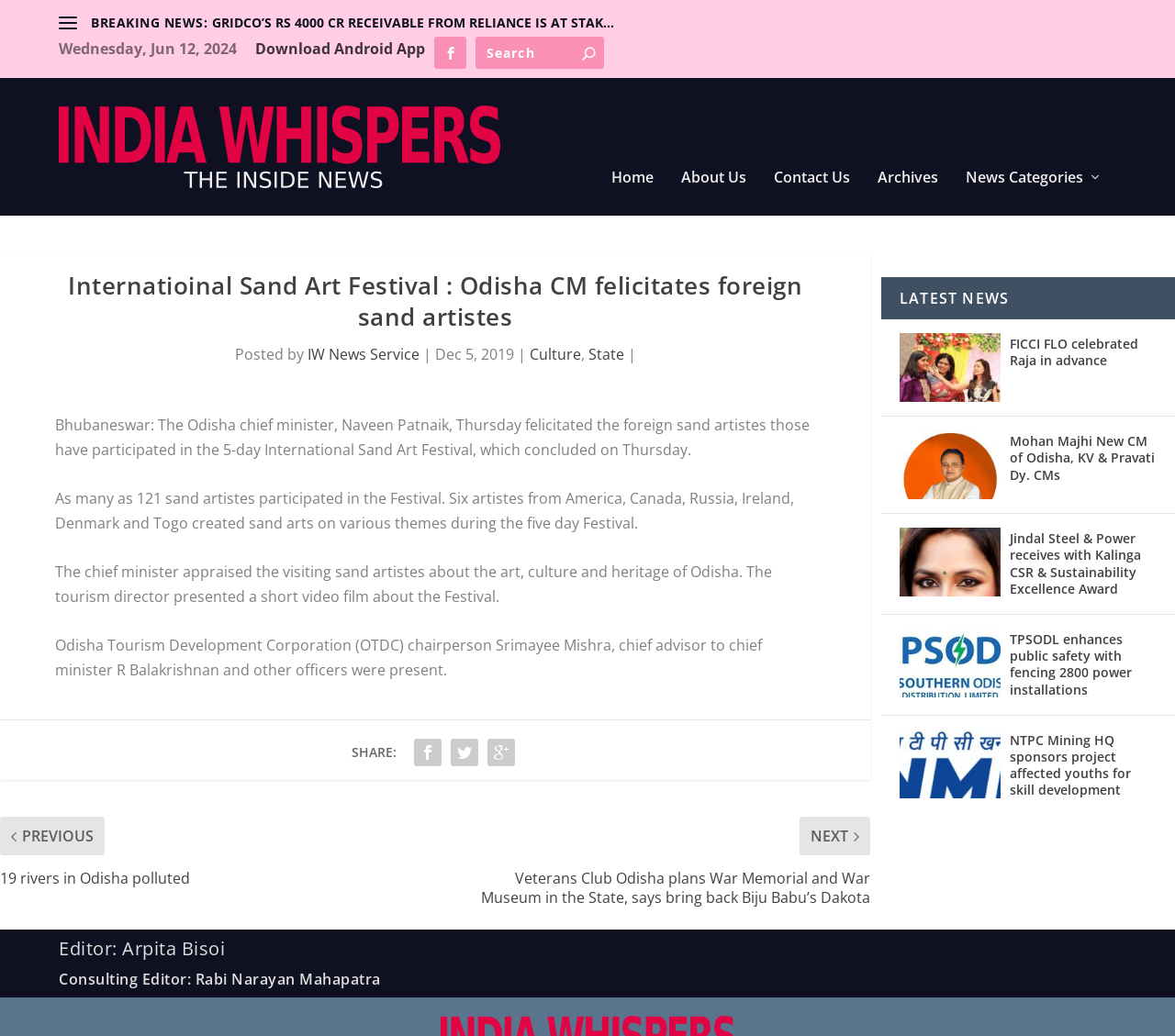Please determine the primary heading and provide its text.

Internatioinal Sand Art Festival : Odisha CM felicitates foreign sand artistes